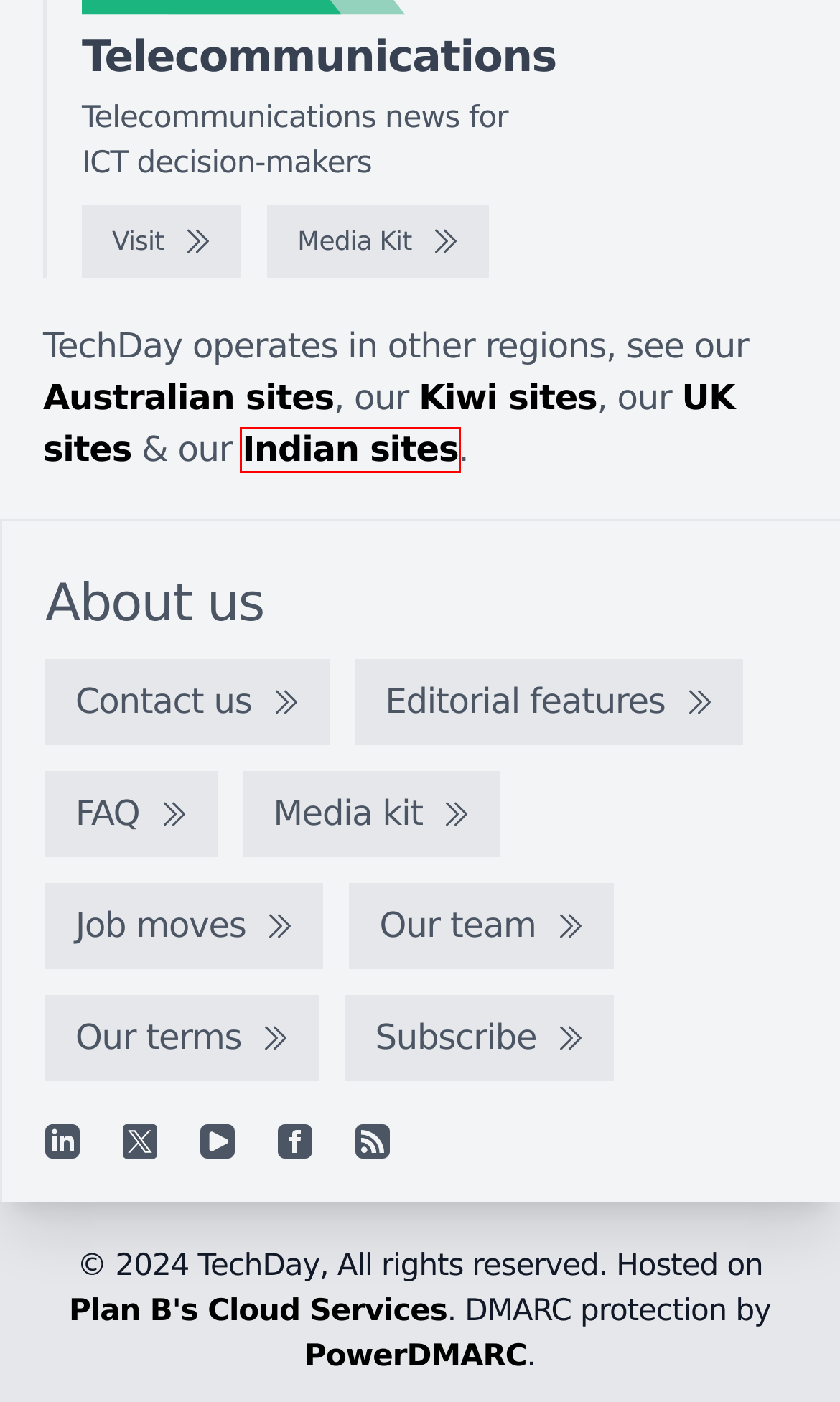Observe the webpage screenshot and focus on the red bounding box surrounding a UI element. Choose the most appropriate webpage description that corresponds to the new webpage after clicking the element in the bounding box. Here are the candidates:
A. Join our mailing list
B. TechDay New Zealand - Aotearoa's technology news network
C. Free DMARC Analyzer | DMARC Monitoring Service
D. TelcoNews Asia - Media kit
E. TechDay UK - The United Kingdom's, technology news network
F. IT Brief Asia
G. TechDay Australia - Australia's technology news network
H. TechDay India - India's technology news network

H